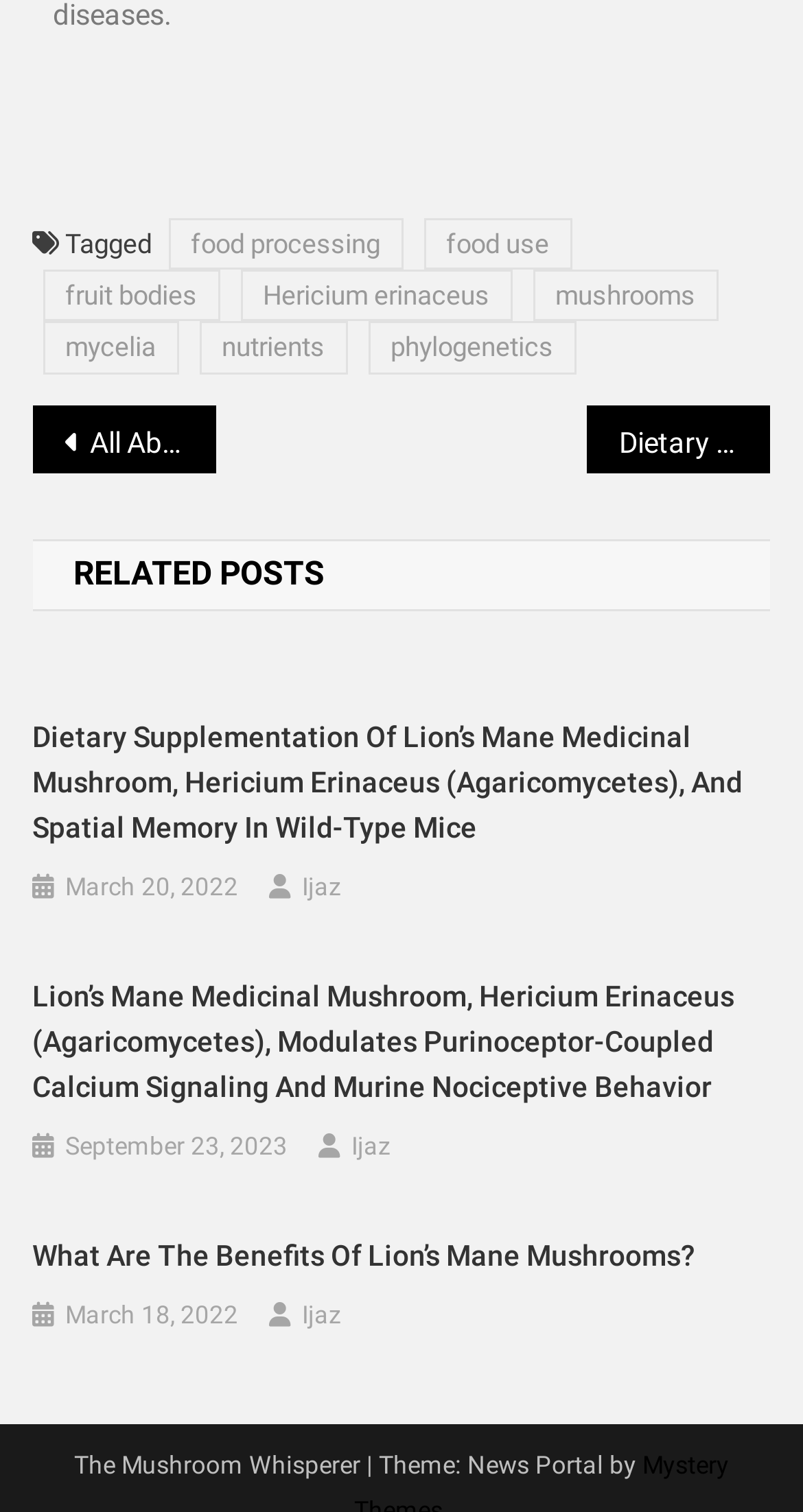What is the category of the link 'food processing'?
Refer to the screenshot and answer in one word or phrase.

food